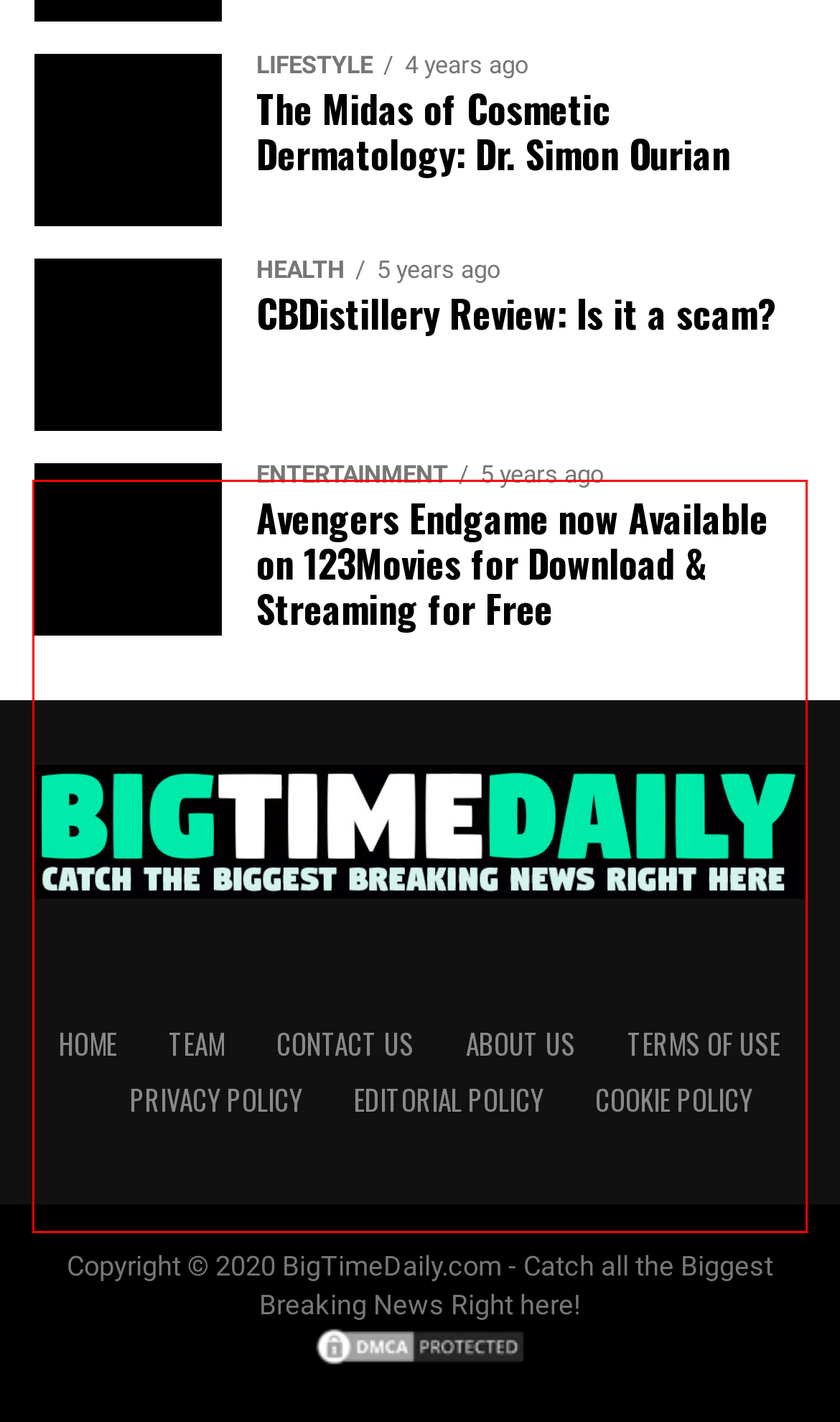You are presented with a screenshot containing a red rectangle. Extract the text found inside this red bounding box.

Loyalty programs can significantly enhance customer retention. Black Banx could implement reward schemes for frequent transactions or long-term engagement, similar to what SKB Bank achieved with its gamified rewards program. Offering incentives for desired behaviors can boost customer satisfaction and loyalty. For instance, providing rewards for using their multi-currency debit cards or participating in their crypto trading platform could drive continued engagement. Such programs not only reward customers but also encourage them to explore more of the bank’s offerings, fostering deeper loyalty.